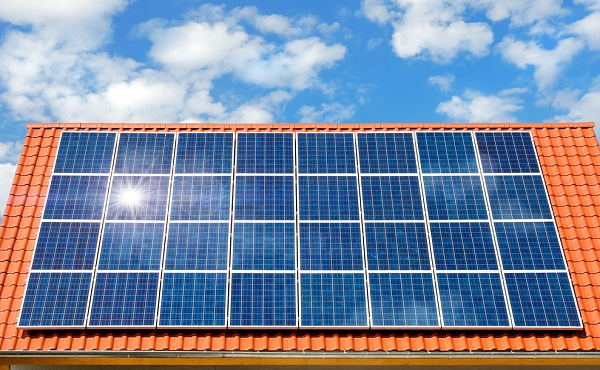What company developed protective films for solar panels?
Carefully analyze the image and provide a detailed answer to the question.

According to the caption, recent advancements in solar panel technology include the development of protective films by the Dow Chemical Company, which aim to extend the lifespan and efficiency of these panels.